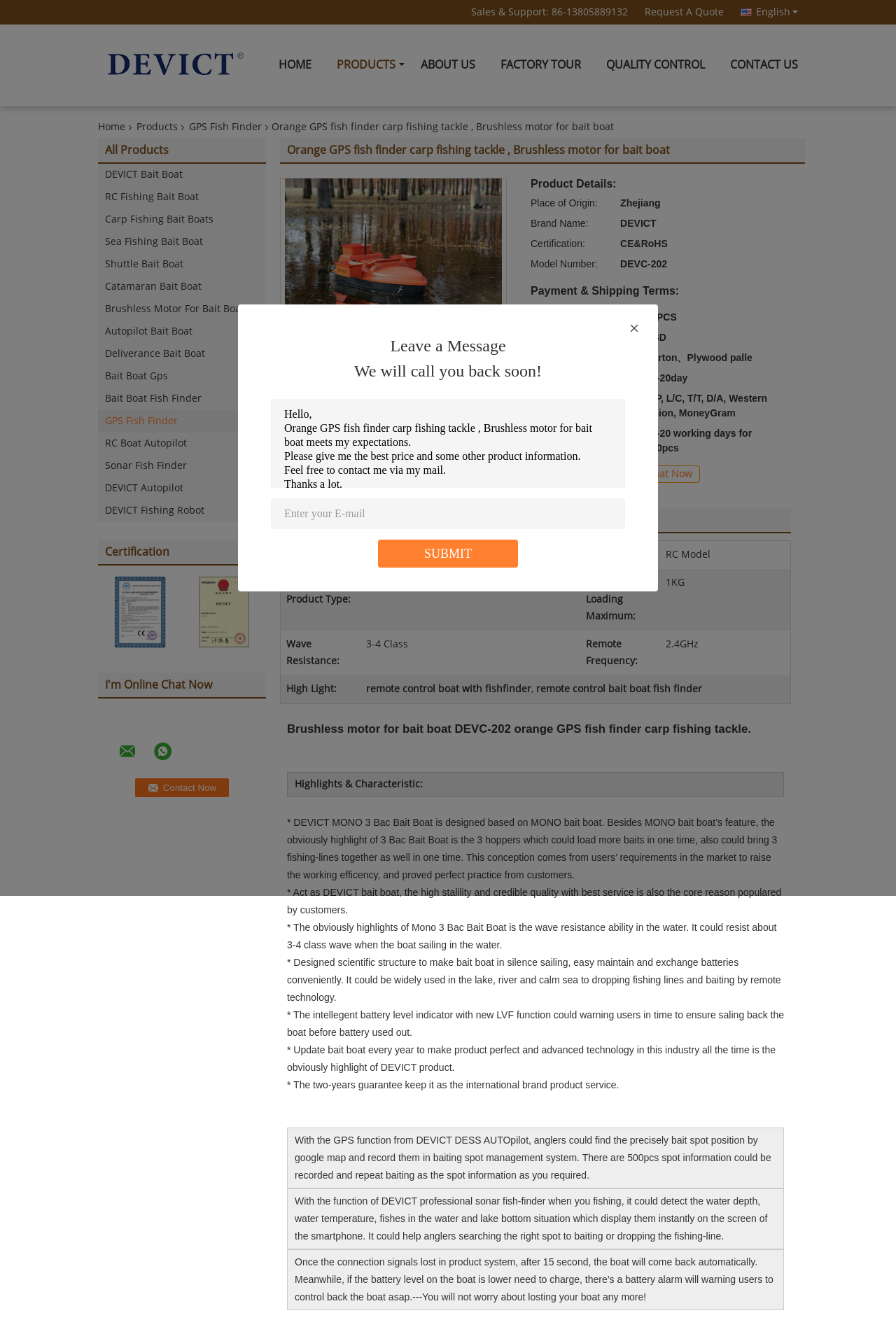Find the UI element described as: "title="[#pname#]"" and predict its bounding box coordinates. Ensure the coordinates are four float numbers between 0 and 1, [left, top, right, bottom].

[0.312, 0.135, 0.566, 0.253]